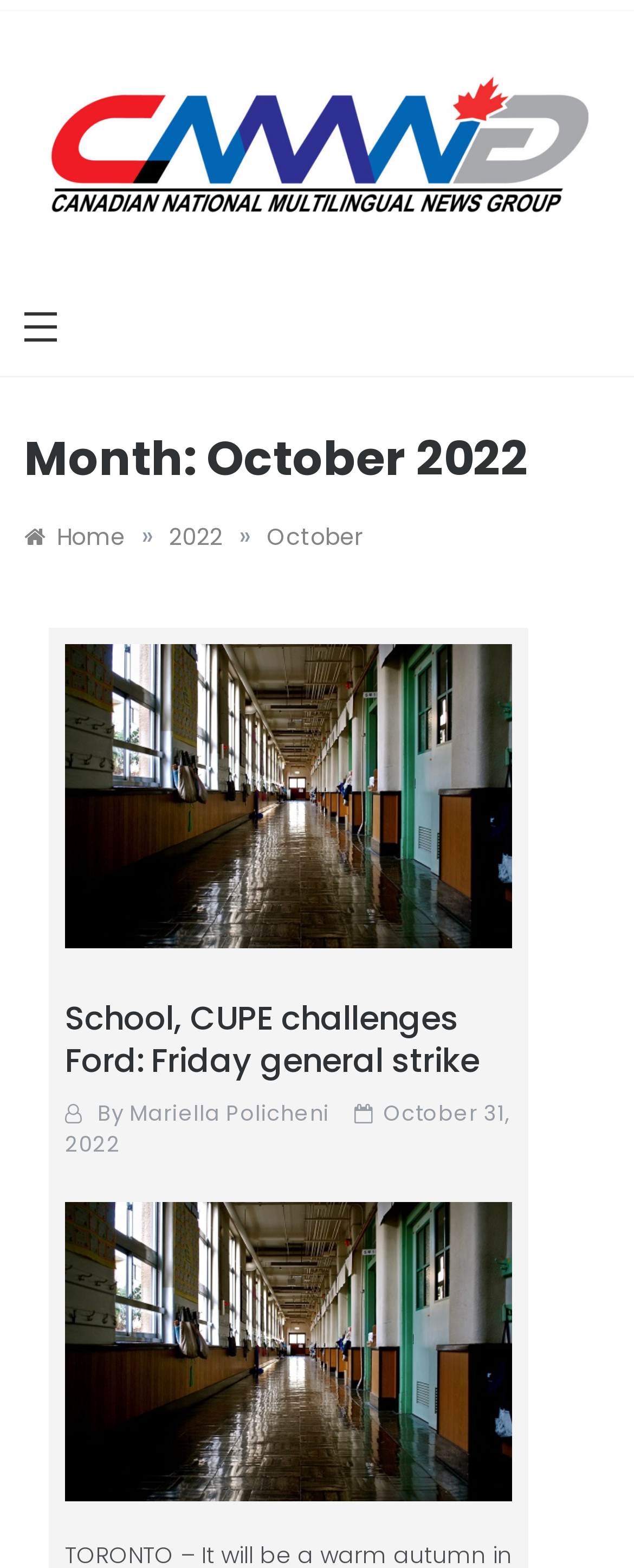Using the given element description, provide the bounding box coordinates (top-left x, top-left y, bottom-right x, bottom-right y) for the corresponding UI element in the screenshot: 2022

[0.267, 0.331, 0.351, 0.352]